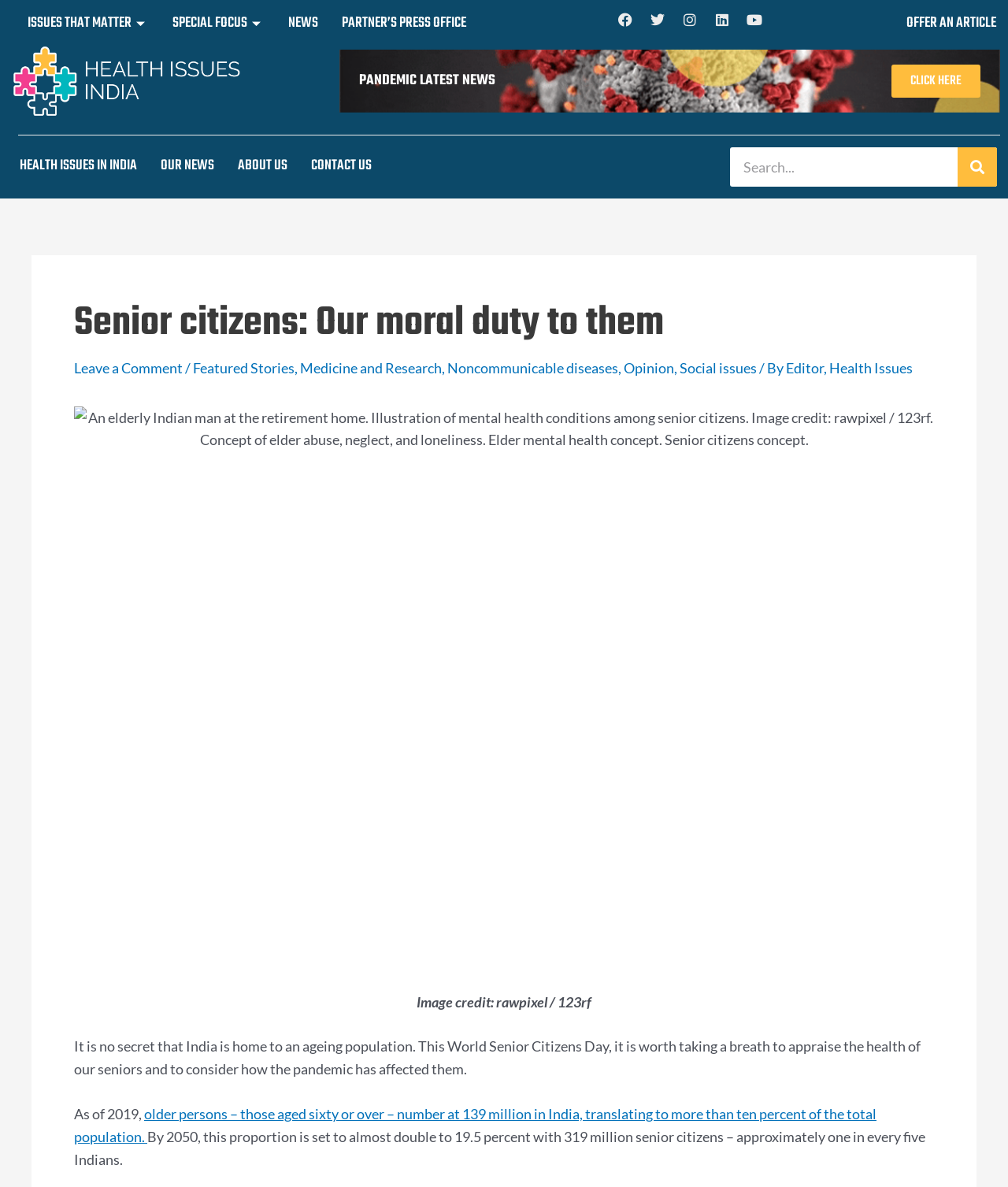Answer the question below in one word or phrase:
What is the name of the news section on this webpage?

OUR NEWS